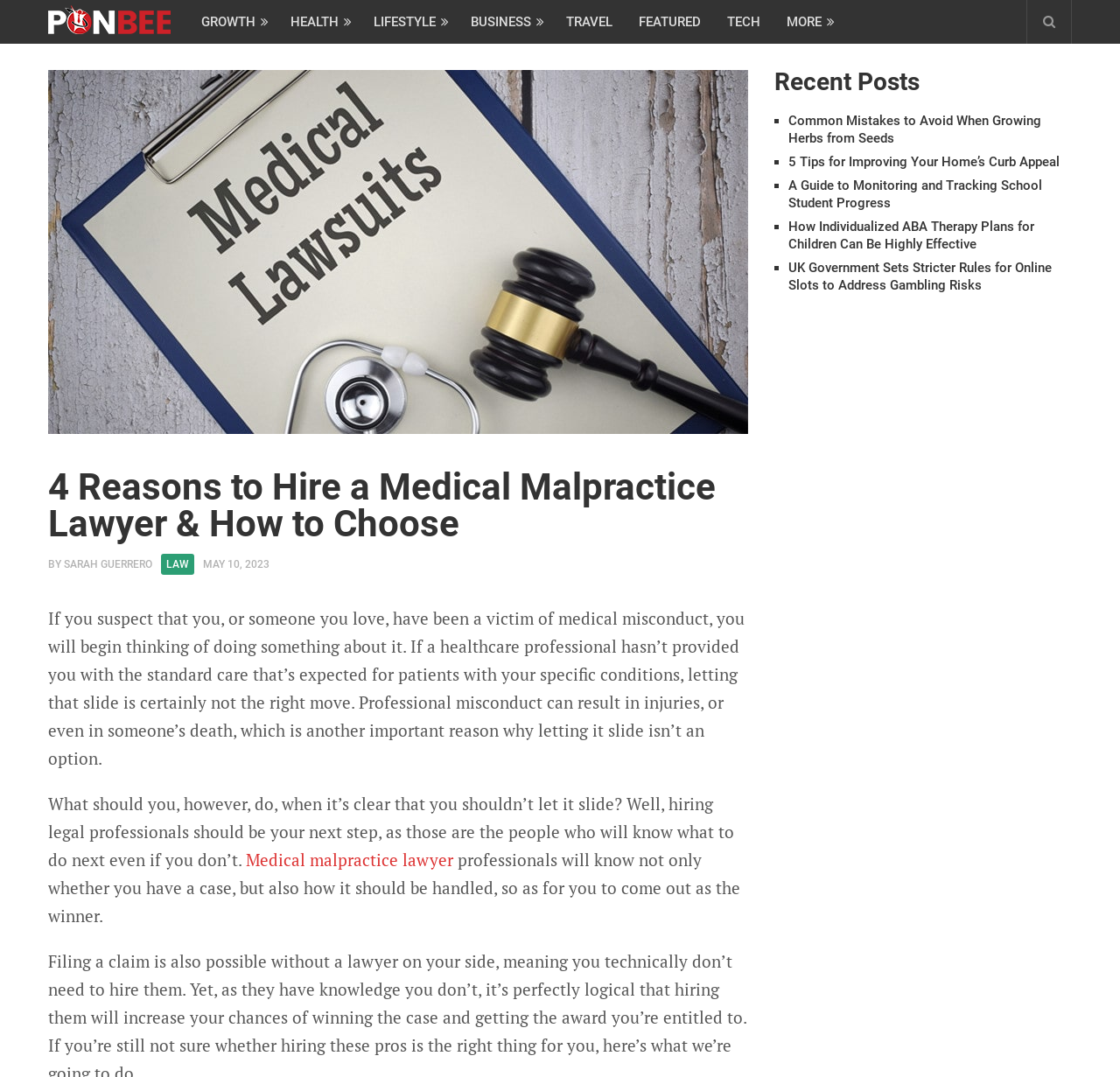Determine the bounding box coordinates of the area to click in order to meet this instruction: "Explore the BUSINESS section".

None